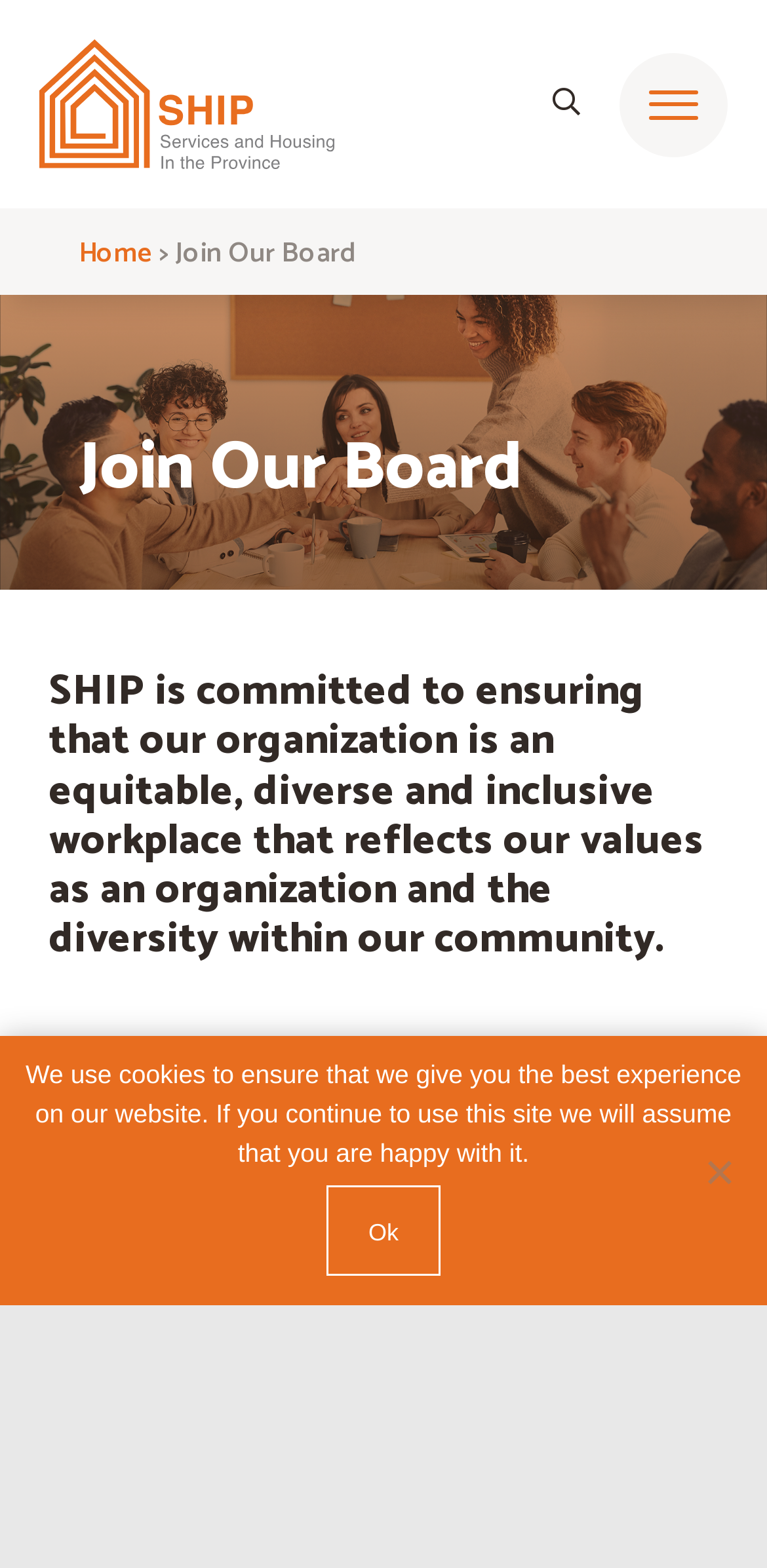Give a concise answer using only one word or phrase for this question:
What is SHIP looking for?

Governance Leaders